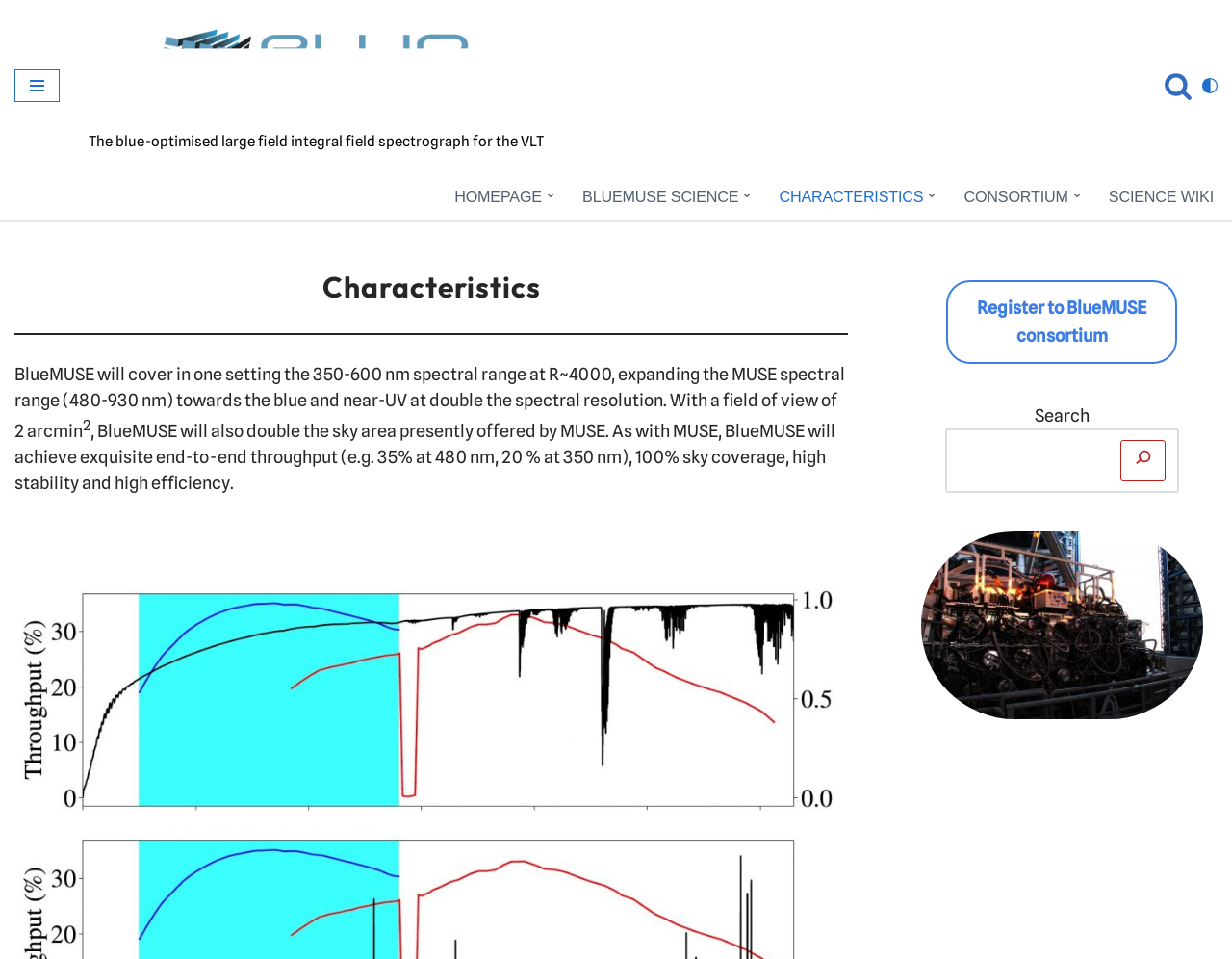Find the bounding box coordinates of the element's region that should be clicked in order to follow the given instruction: "Go to the HOMEPAGE". The coordinates should consist of four float numbers between 0 and 1, i.e., [left, top, right, bottom].

[0.369, 0.187, 0.44, 0.221]